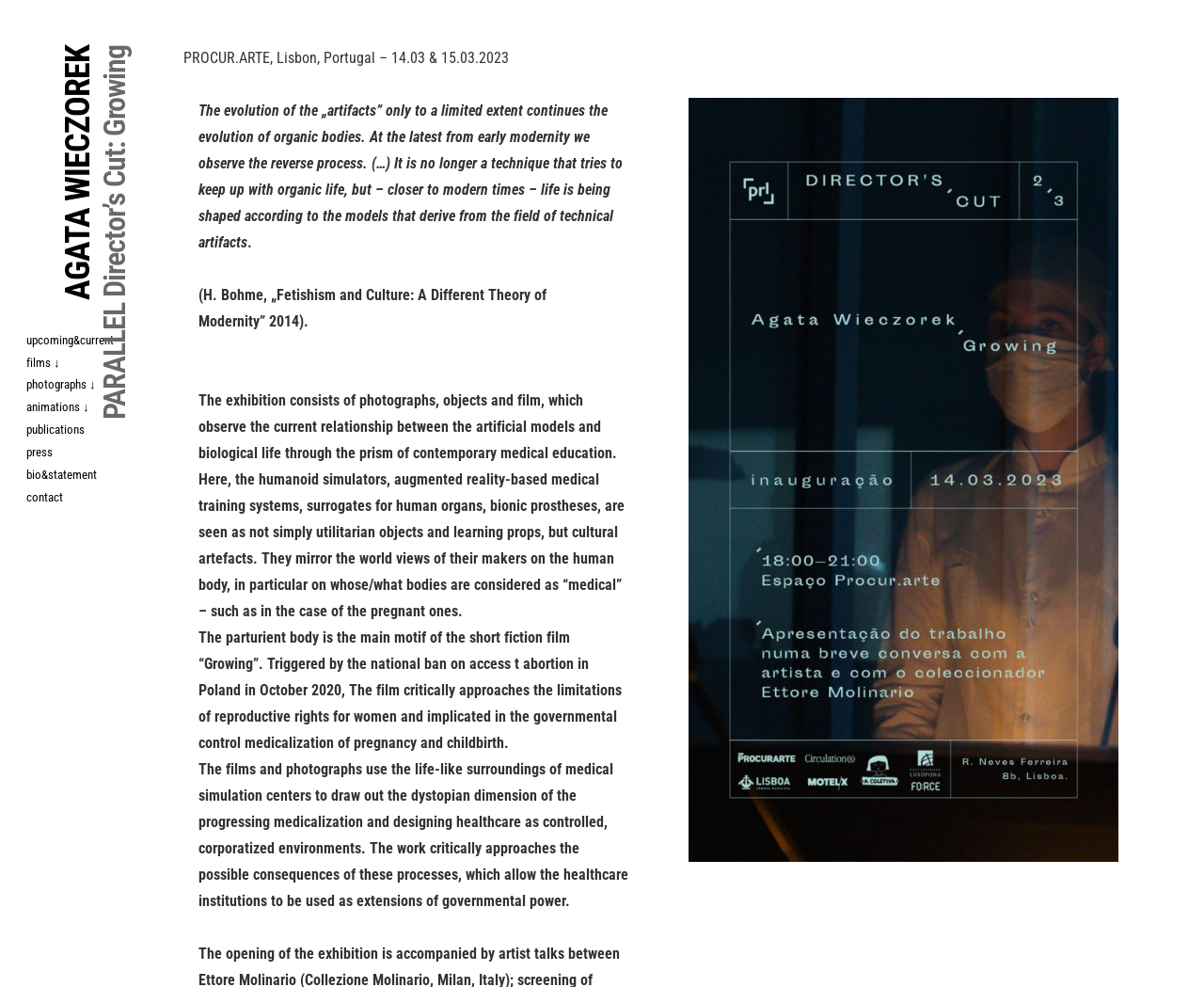What is the purpose of the humanoid simulators in the exhibition?
Give a single word or phrase as your answer by examining the image.

Learning props